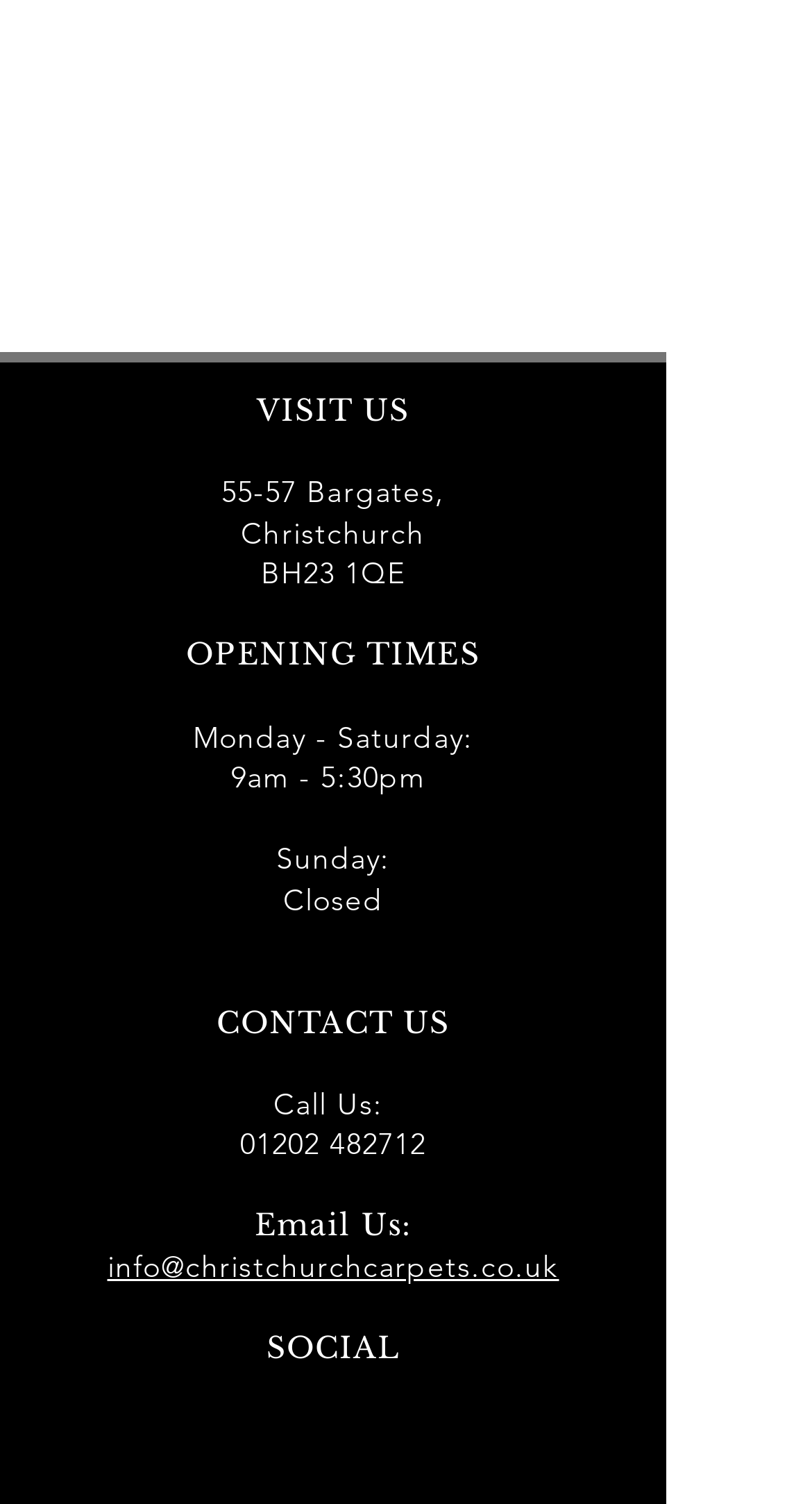What social media platforms are listed?
Could you answer the question with a detailed and thorough explanation?

I found the social media platforms by looking at the 'SOCIAL' section, where it lists 'Facebook' and 'Instagram' as links.